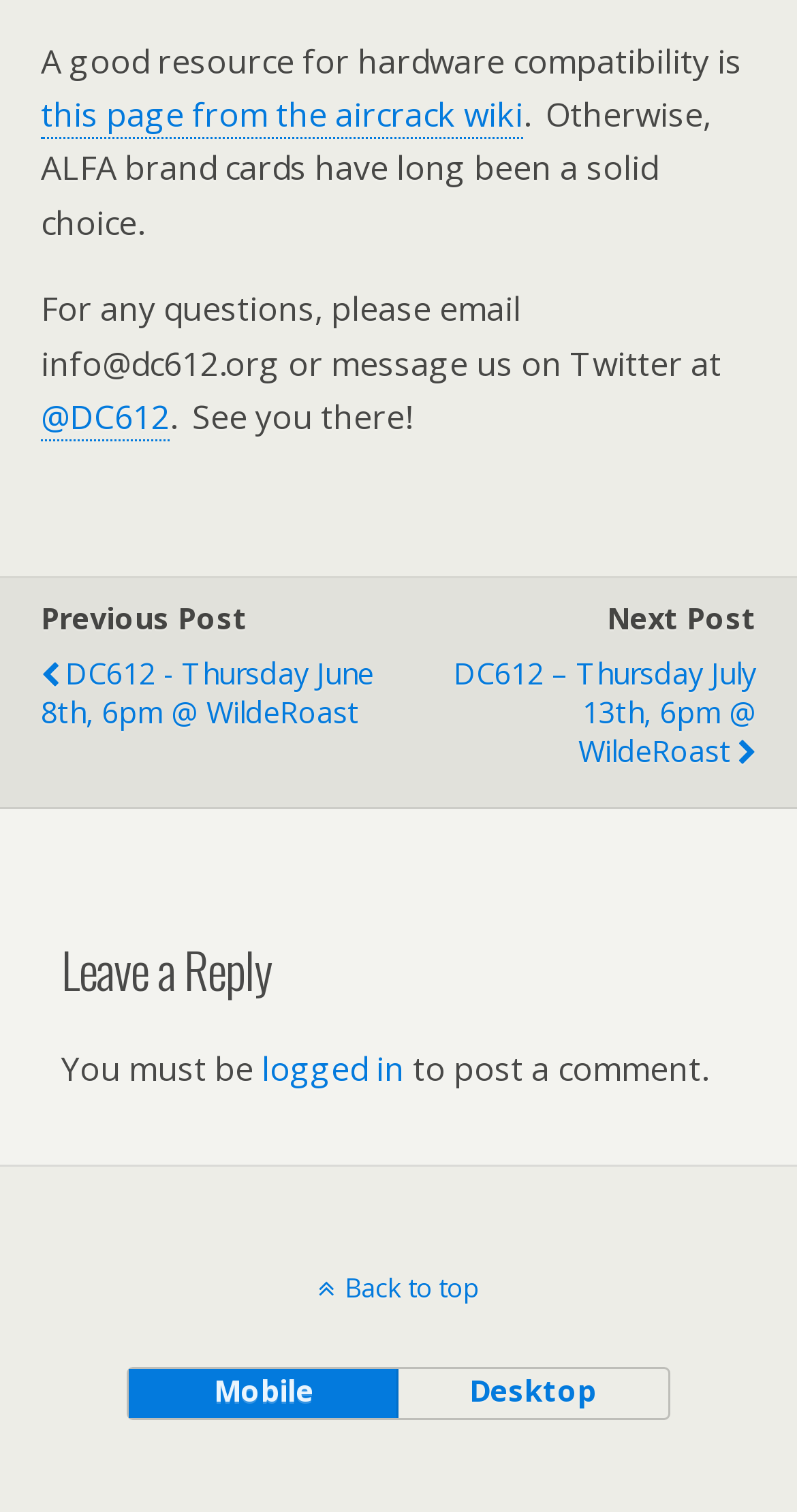What is the recommended brand for hardware compatibility?
Answer the question with a single word or phrase derived from the image.

ALFA